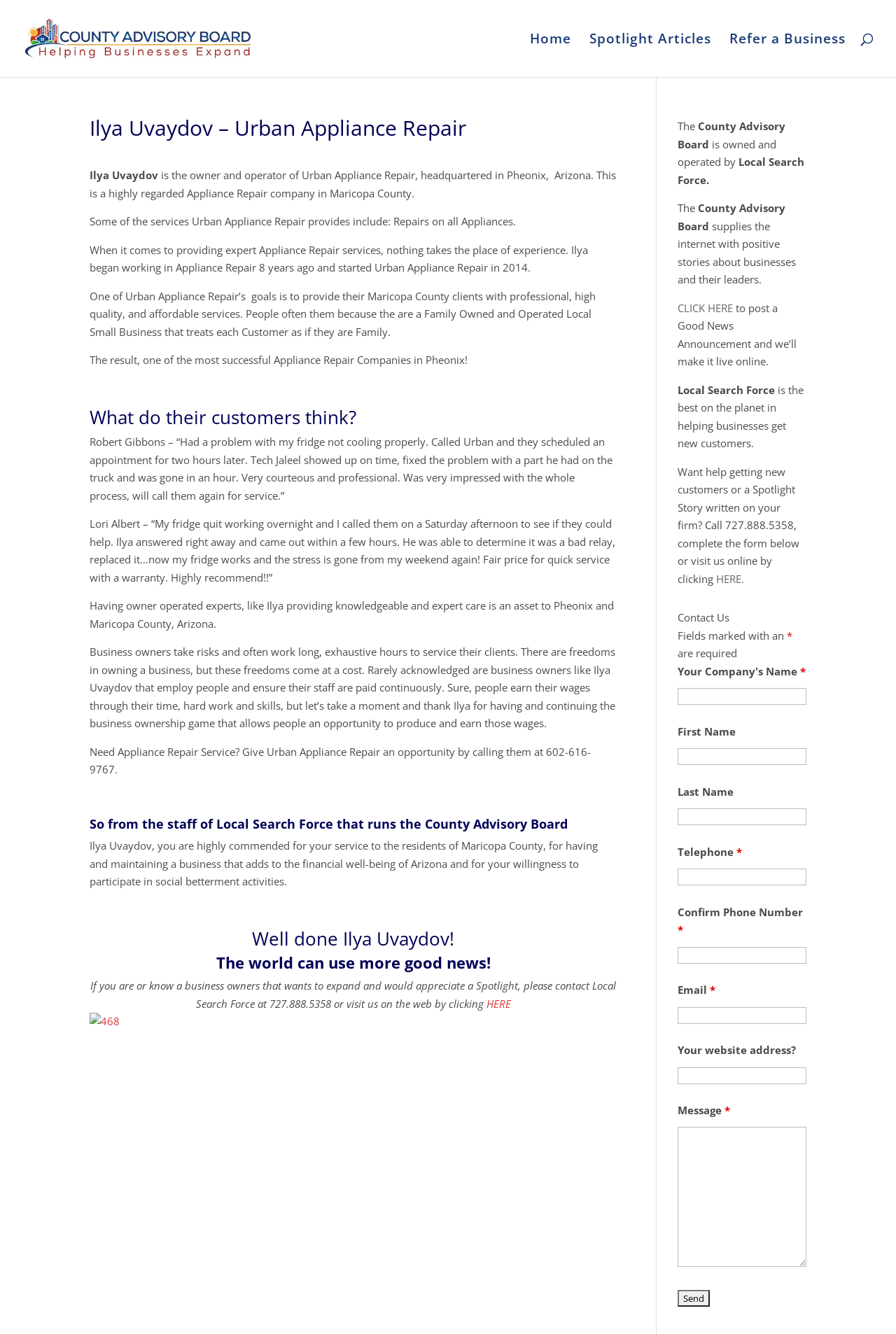What is the name of the appliance repair company?
Please ensure your answer is as detailed and informative as possible.

I found the answer by reading the article section of the webpage, where it mentions 'Ilya Uvaydov – Urban Appliance Repair' as the owner and operator of the company.